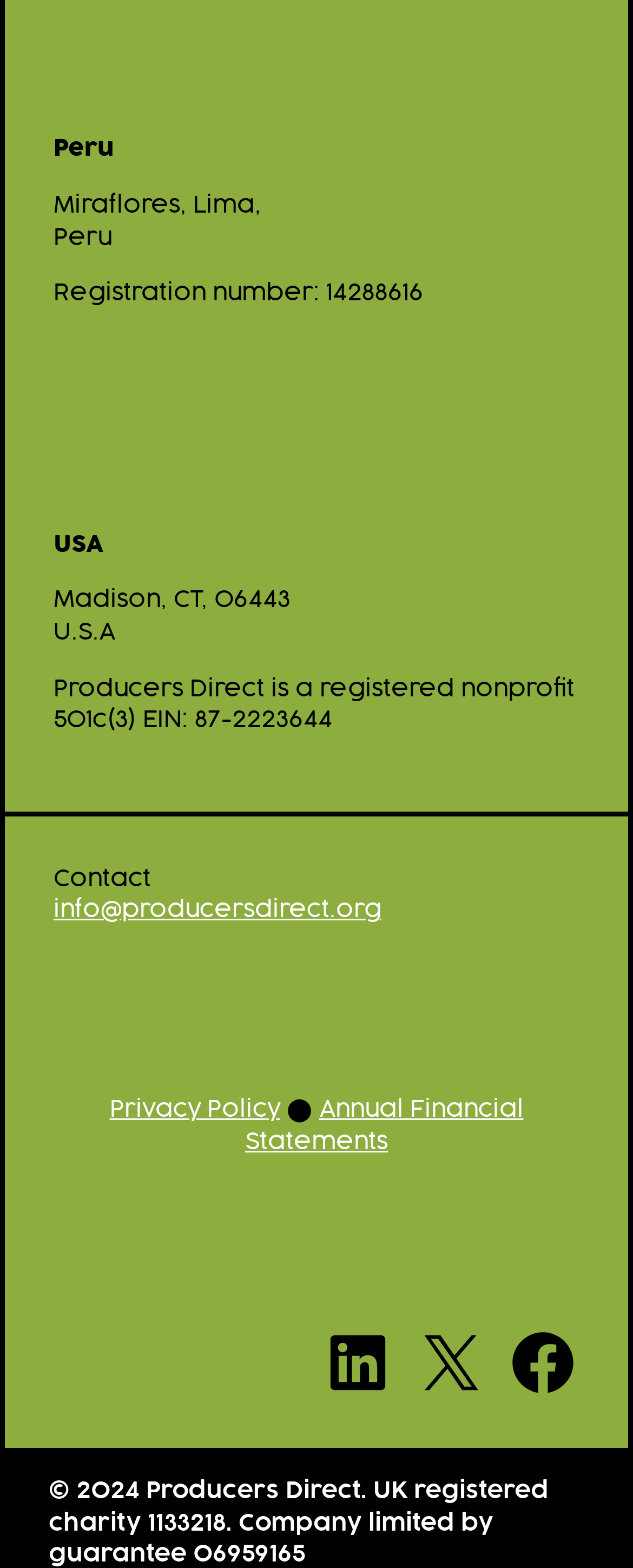What type of organization is Producers Direct? Look at the image and give a one-word or short phrase answer.

Nonprofit 501c(3)